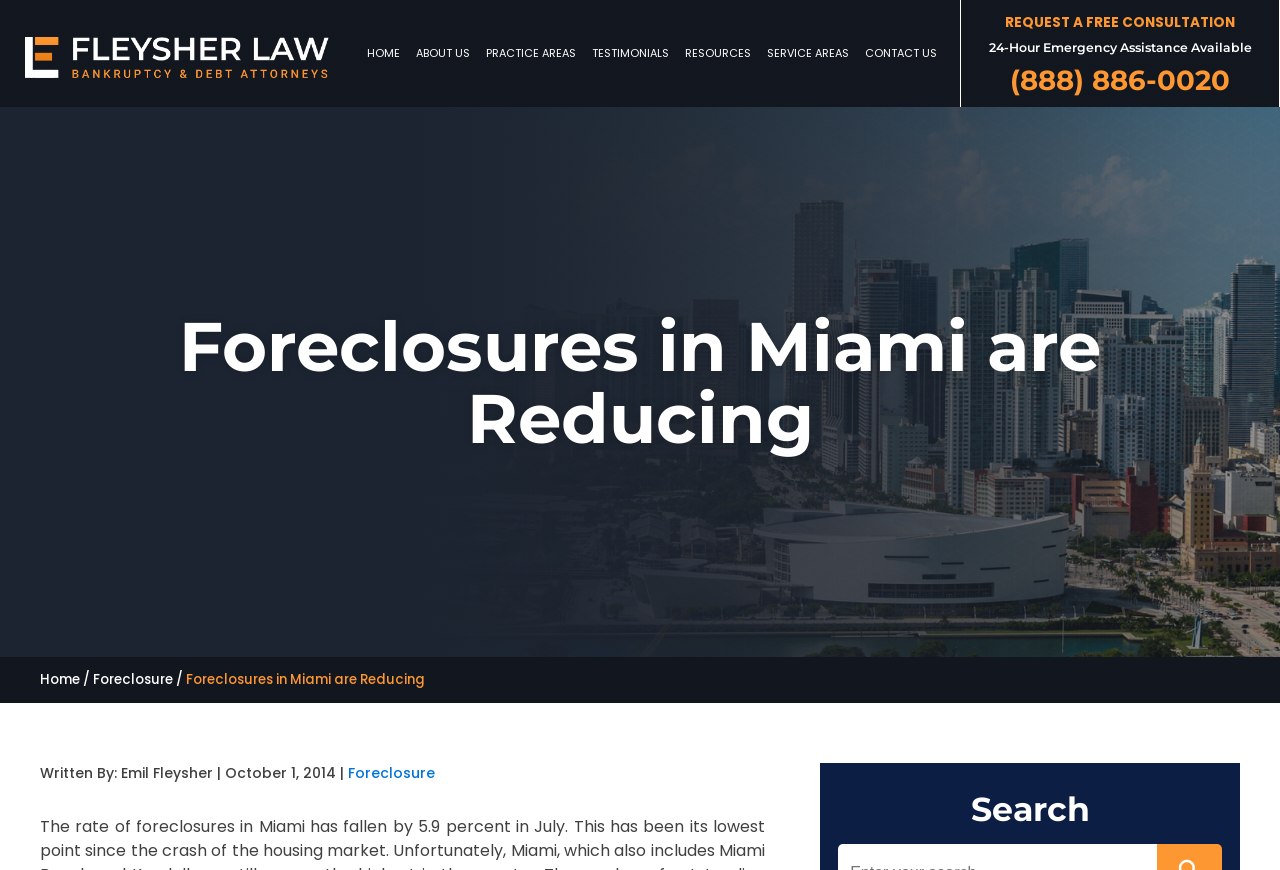Please identify the bounding box coordinates of the element on the webpage that should be clicked to follow this instruction: "search for foreclosure". The bounding box coordinates should be given as four float numbers between 0 and 1, formatted as [left, top, right, bottom].

[0.758, 0.907, 0.851, 0.953]